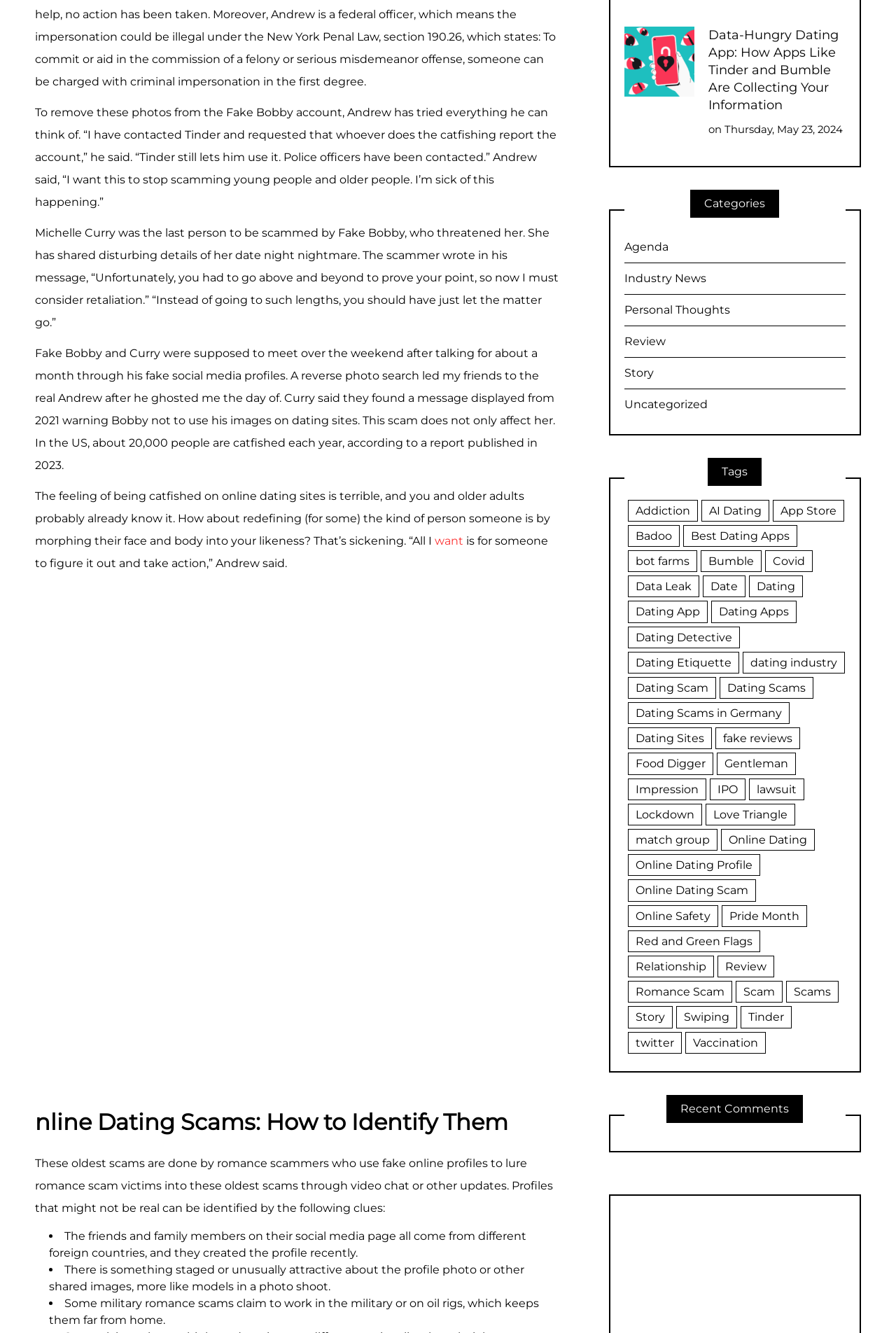Answer the question using only one word or a concise phrase: How many people are catfished each year in the US?

20,000